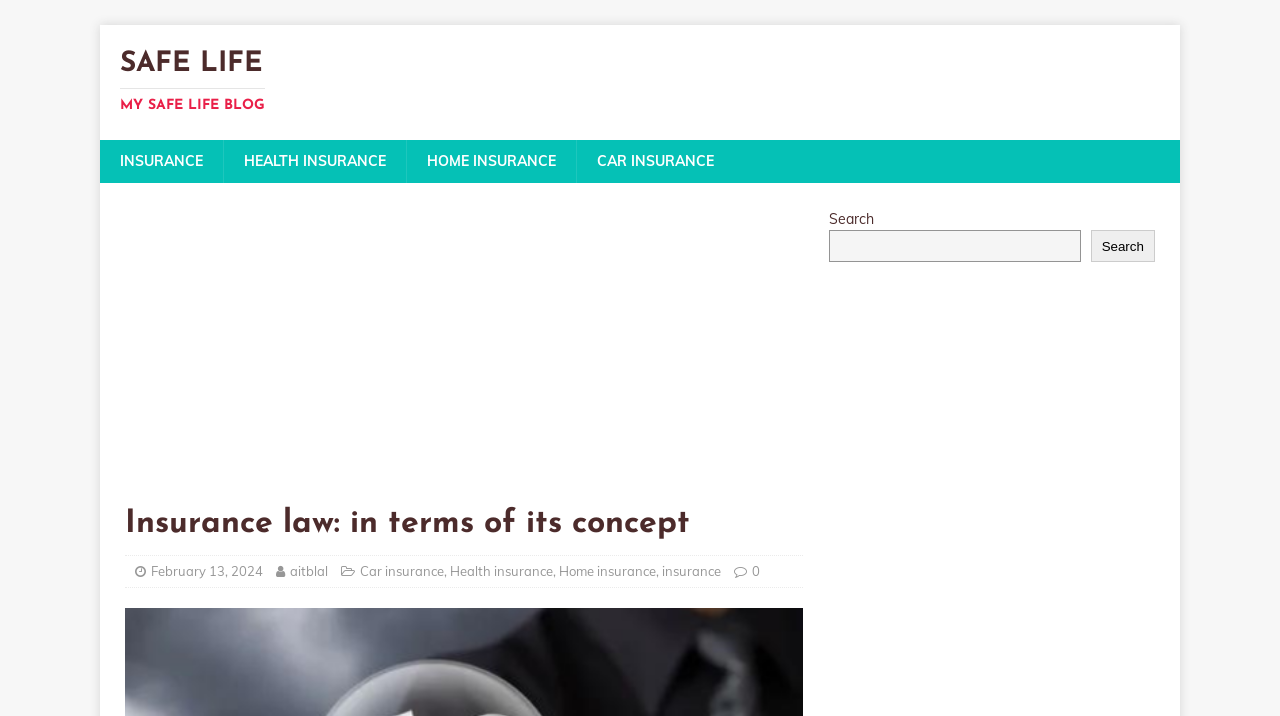Identify the bounding box coordinates of the area you need to click to perform the following instruction: "Click on Insurance".

[0.078, 0.196, 0.174, 0.255]